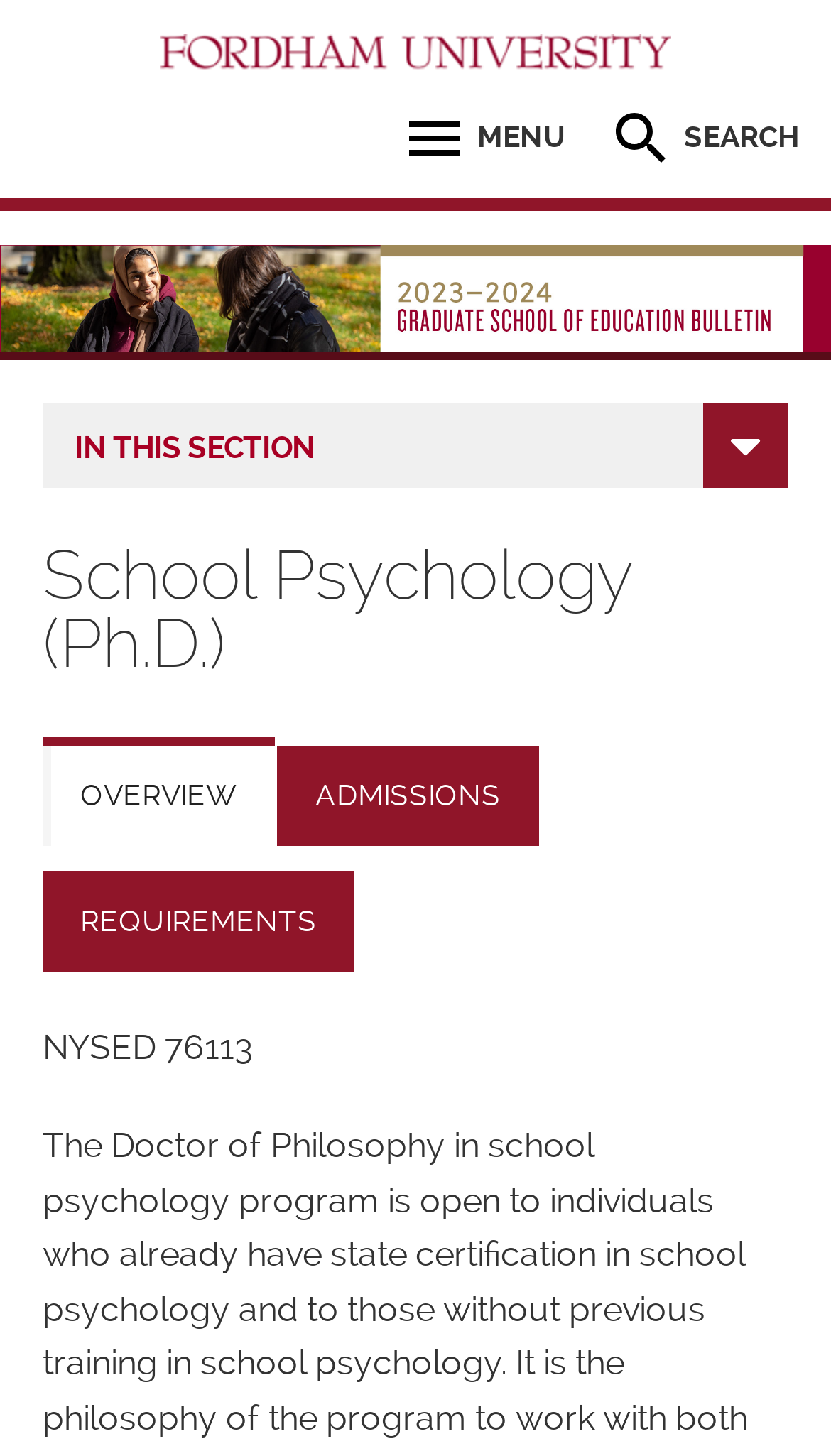Please specify the bounding box coordinates of the element that should be clicked to execute the given instruction: 'click the Fordham University link'. Ensure the coordinates are four float numbers between 0 and 1, expressed as [left, top, right, bottom].

[0.192, 0.023, 0.808, 0.048]